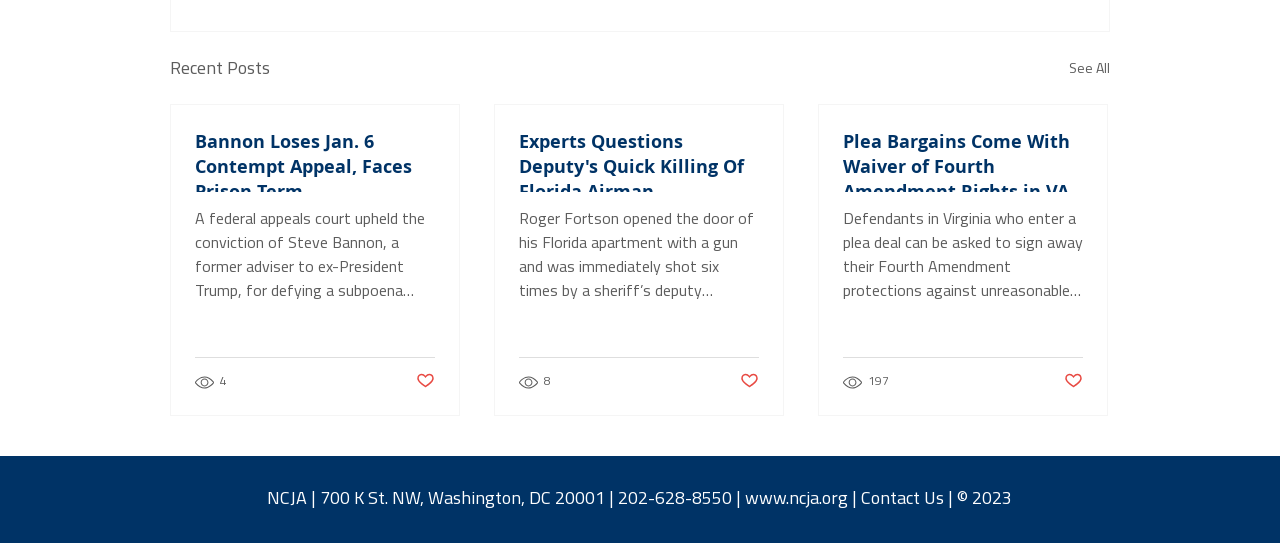Using the webpage screenshot, find the UI element described by Contact Us. Provide the bounding box coordinates in the format (top-left x, top-left y, bottom-right x, bottom-right y), ensuring all values are floating point numbers between 0 and 1.

[0.672, 0.903, 0.737, 0.938]